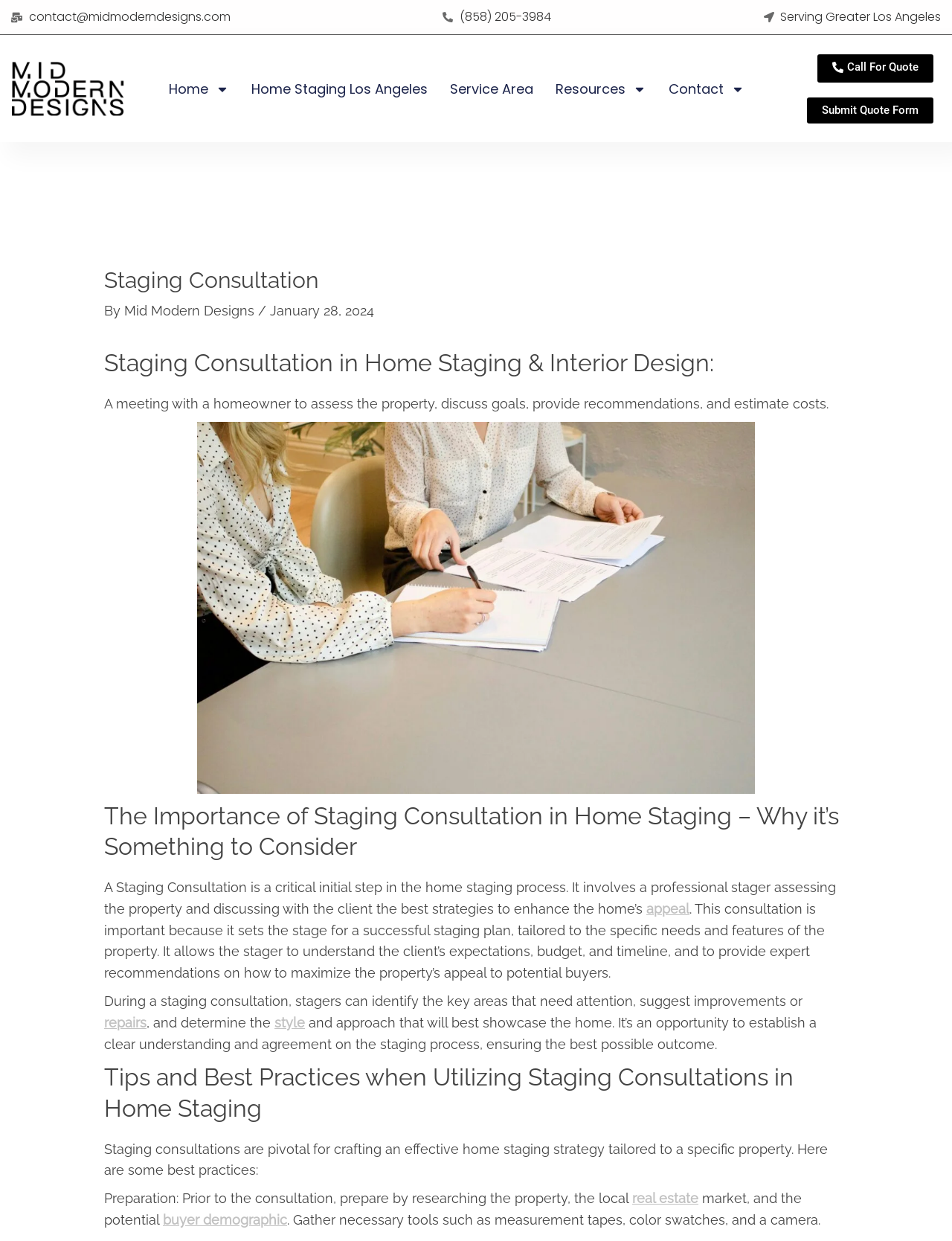Locate the bounding box coordinates of the area you need to click to fulfill this instruction: 'Click the 'Call For Quote' link'. The coordinates must be in the form of four float numbers ranging from 0 to 1: [left, top, right, bottom].

[0.859, 0.044, 0.98, 0.067]